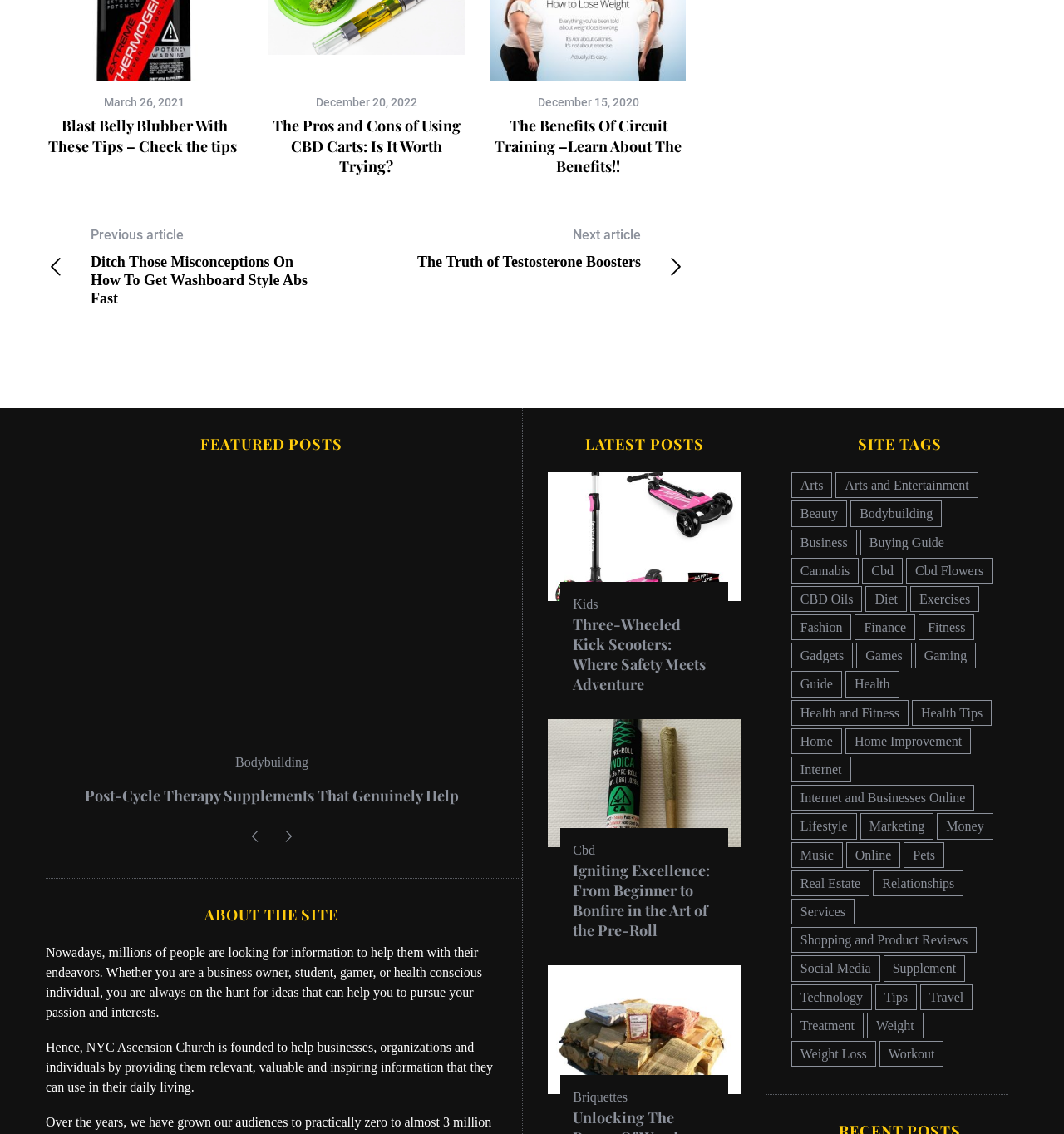How many featured posts are there?
Craft a detailed and extensive response to the question.

I counted the number of links under the 'FEATURED POSTS' heading, and there are three links.